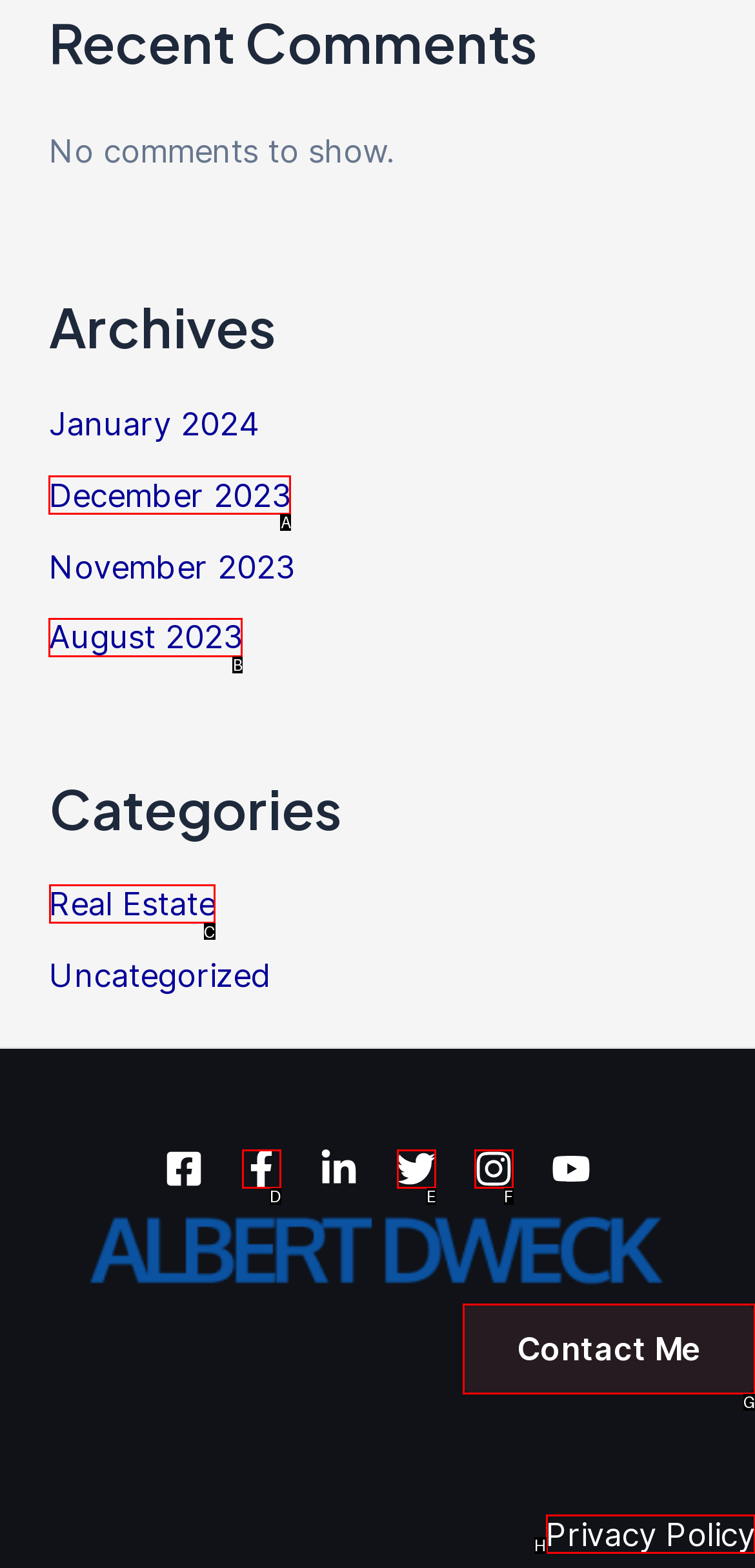To execute the task: Explore Real Estate category, which one of the highlighted HTML elements should be clicked? Answer with the option's letter from the choices provided.

C